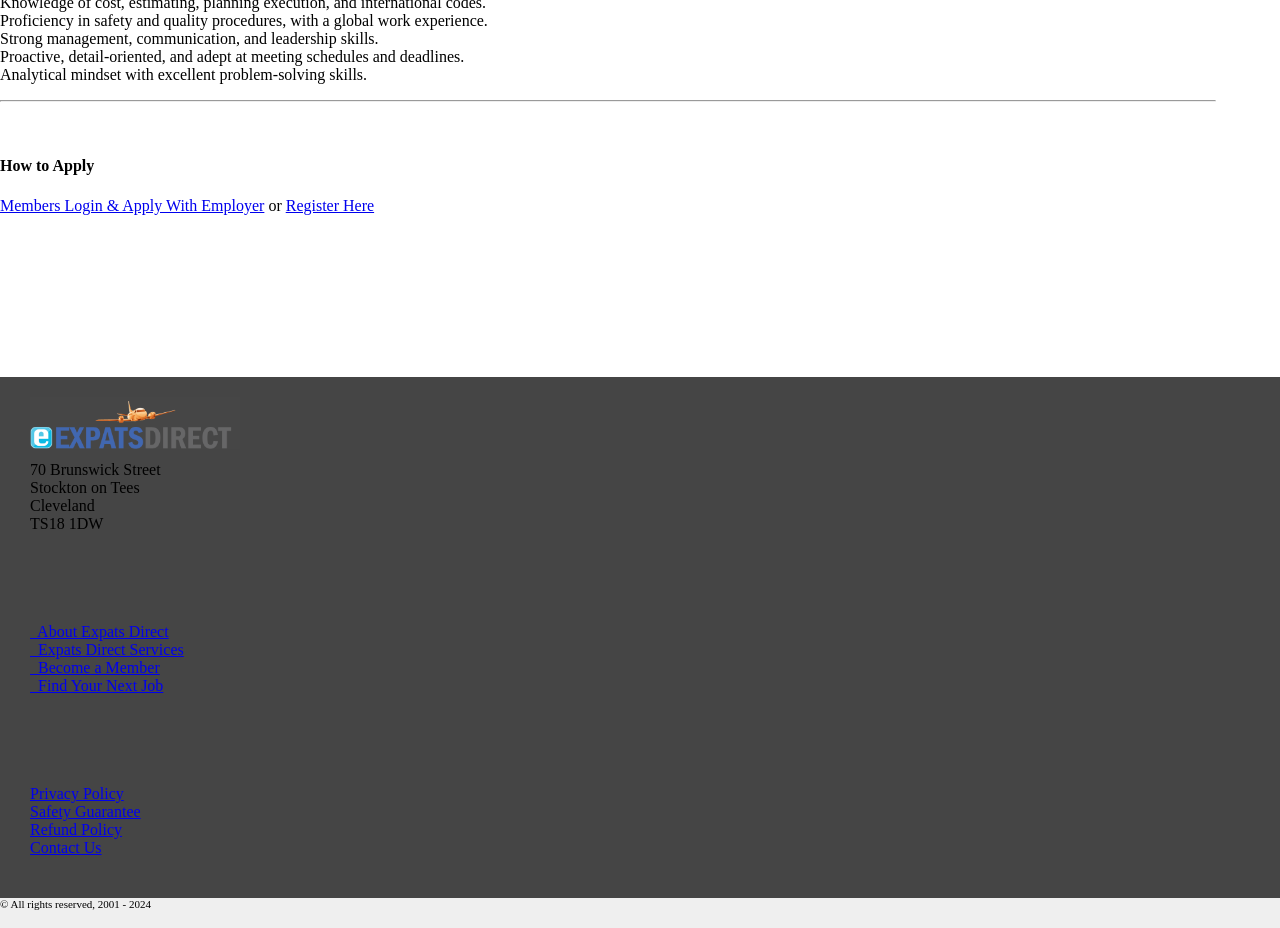Please reply to the following question using a single word or phrase: 
What skills are mentioned in the top section?

management, communication, leadership